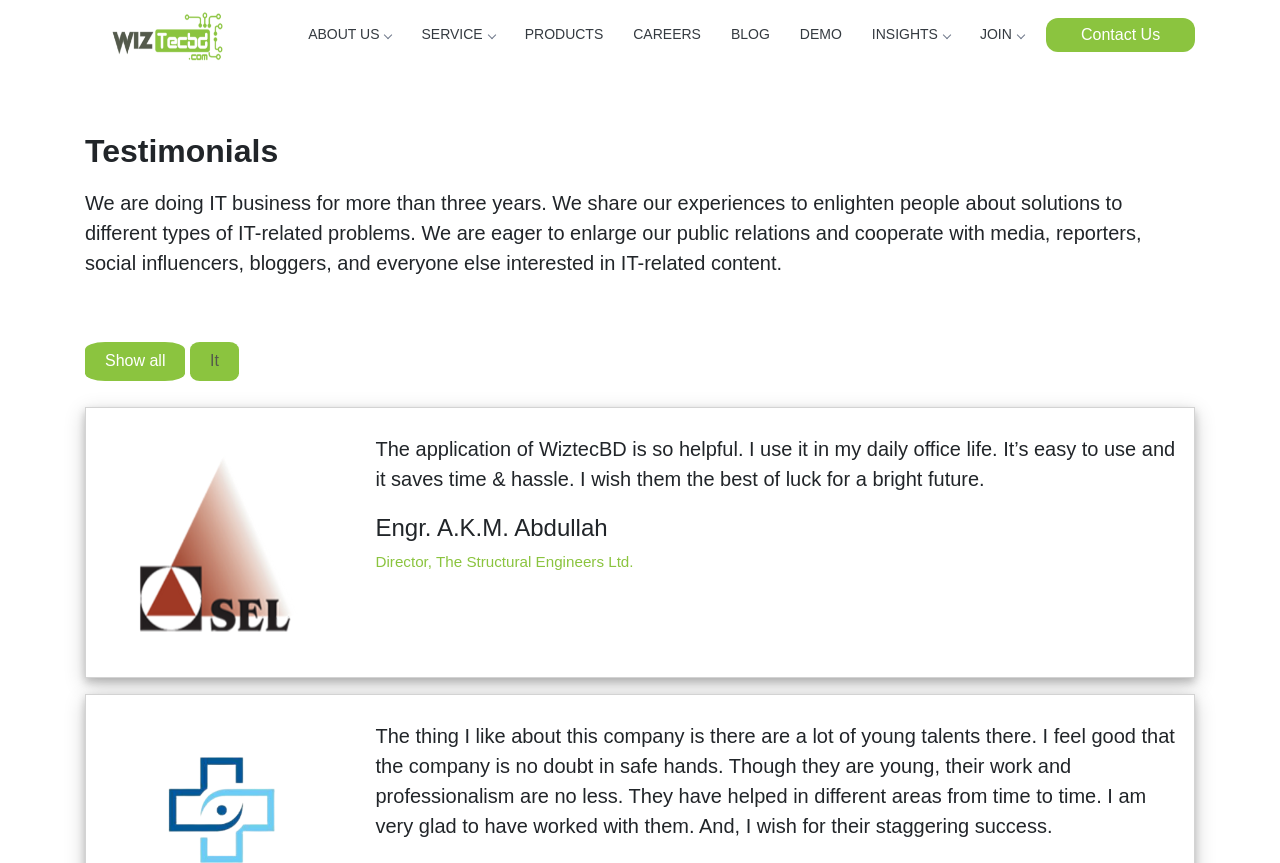Find the bounding box coordinates of the area that needs to be clicked in order to achieve the following instruction: "Click on SHOW ALL". The coordinates should be specified as four float numbers between 0 and 1, i.e., [left, top, right, bottom].

[0.066, 0.397, 0.145, 0.441]